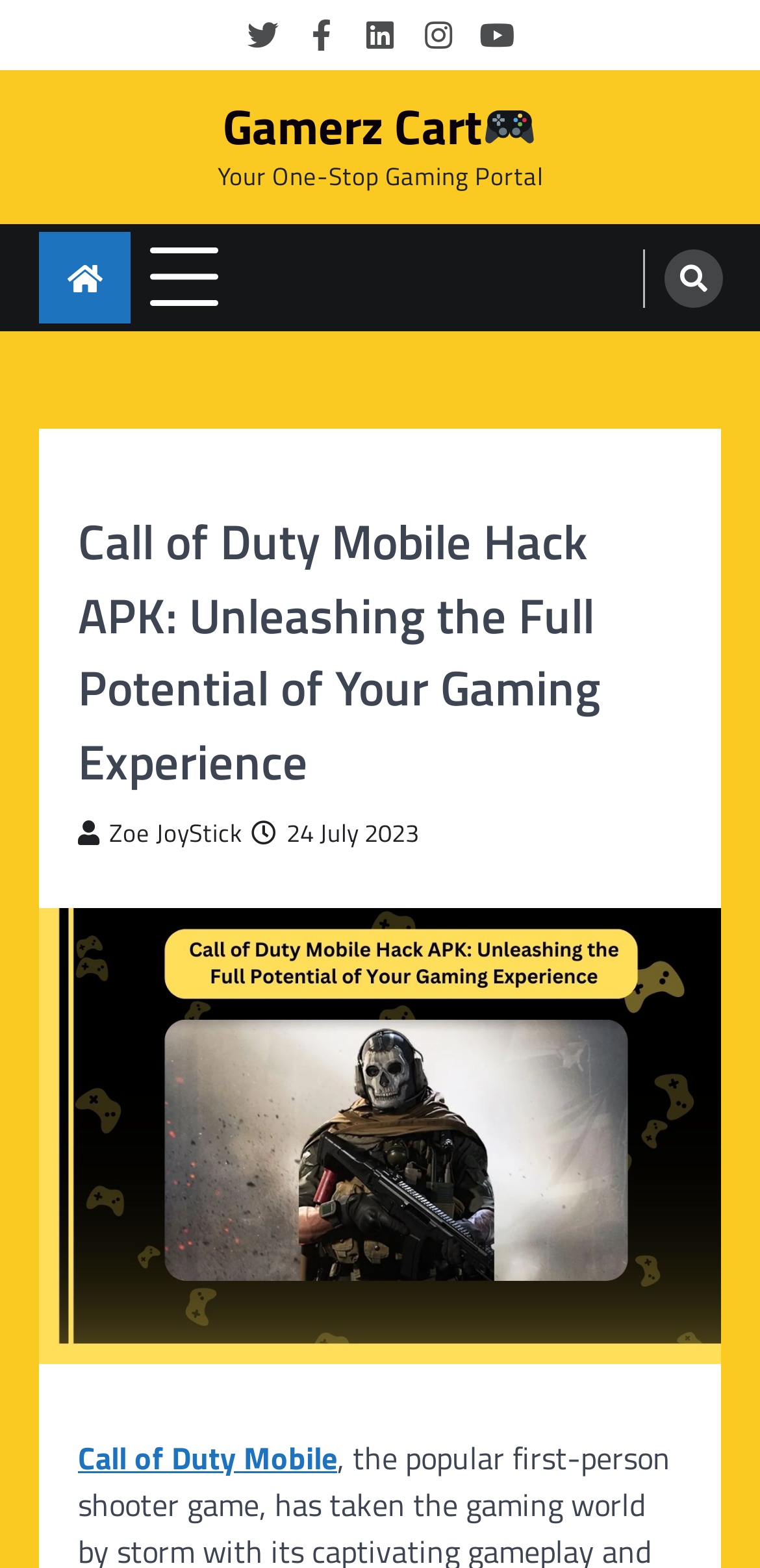Locate the bounding box coordinates of the clickable area needed to fulfill the instruction: "Click on Twitter".

[0.321, 0.01, 0.372, 0.035]